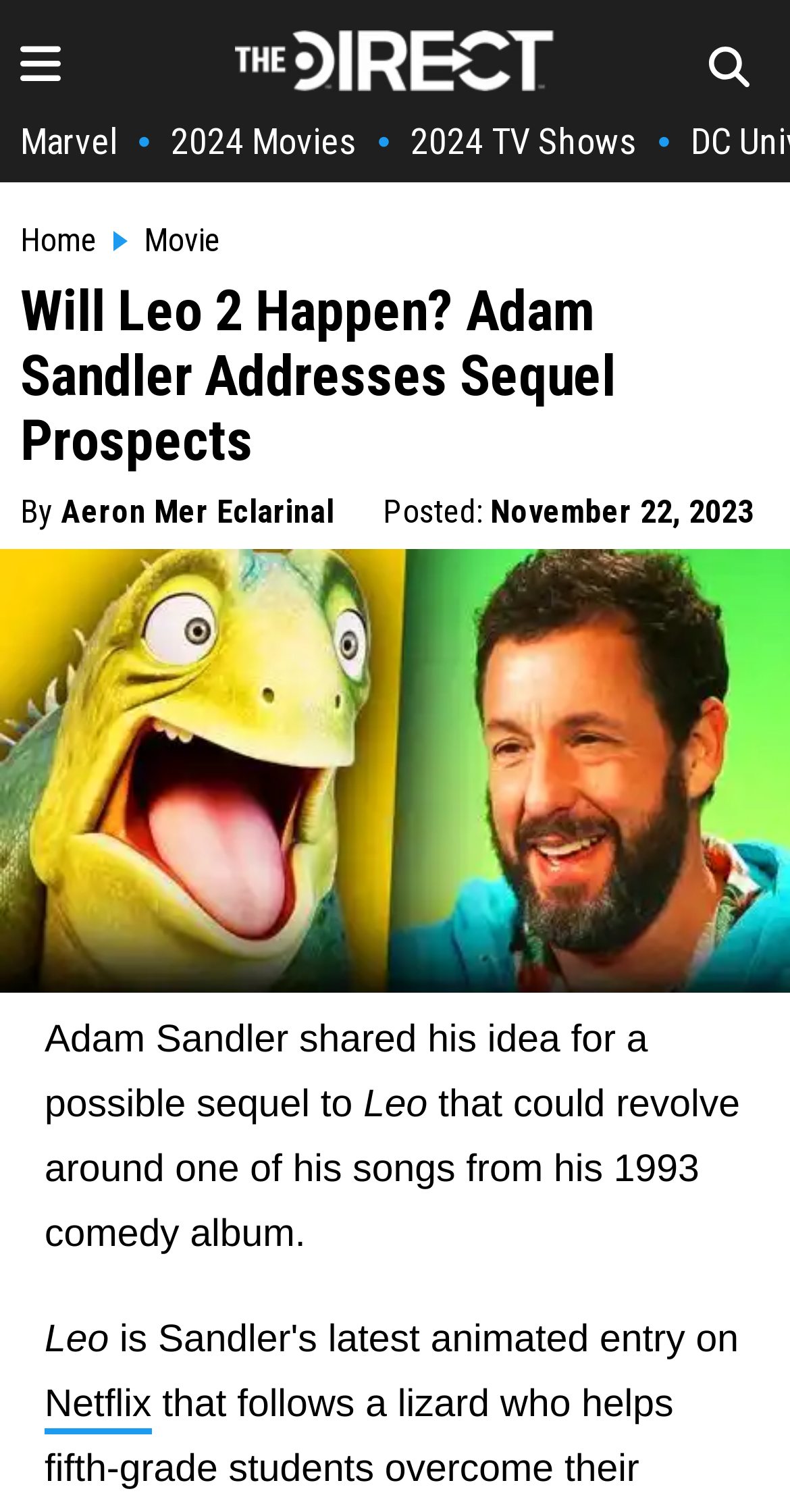Locate the bounding box coordinates of the element you need to click to accomplish the task described by this instruction: "view 2024 Movies".

[0.216, 0.079, 0.452, 0.107]